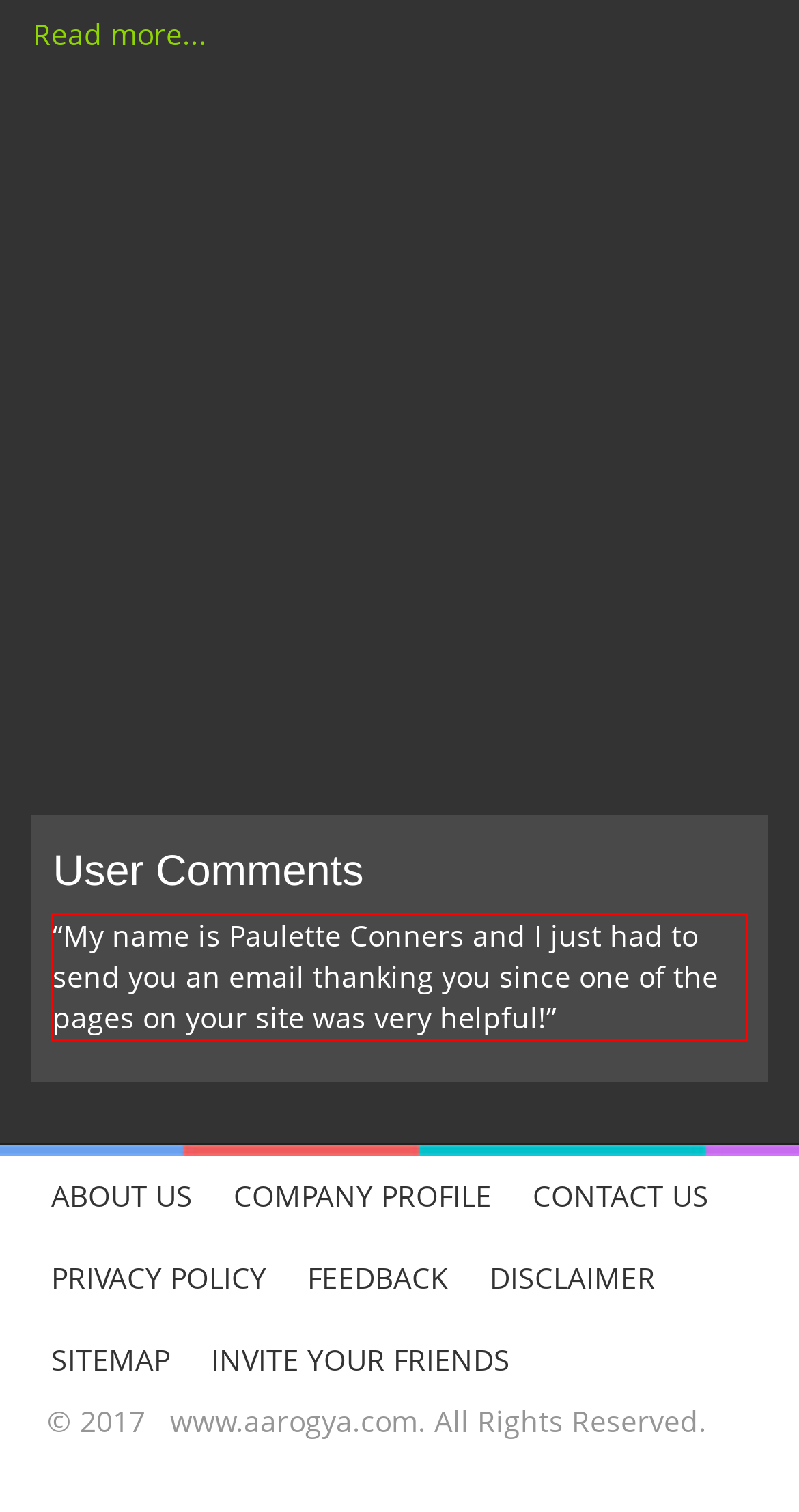There is a UI element on the webpage screenshot marked by a red bounding box. Extract and generate the text content from within this red box.

“My name is Paulette Conners and I just had to send you an email thanking you since one of the pages on your site was very helpful!”